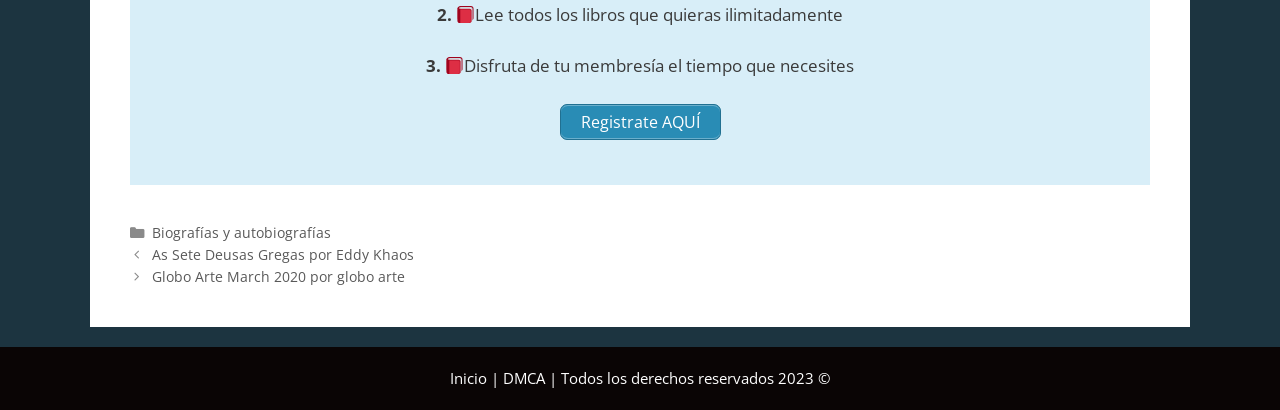Bounding box coordinates are to be given in the format (top-left x, top-left y, bottom-right x, bottom-right y). All values must be floating point numbers between 0 and 1. Provide the bounding box coordinate for the UI element described as: Registrate AQUÍ

[0.437, 0.254, 0.563, 0.341]